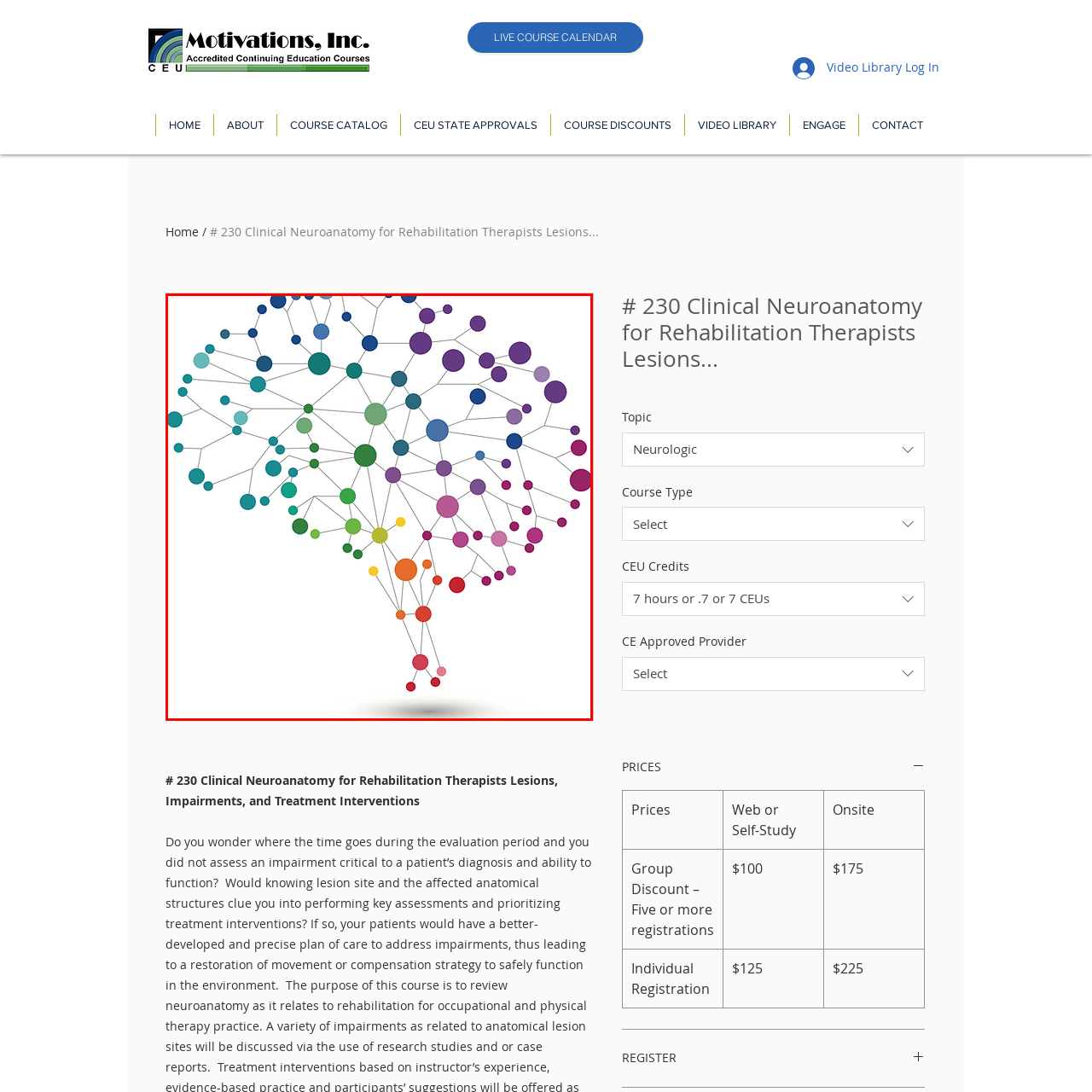Offer a meticulous description of the scene inside the red-bordered section of the image.

The image features a vibrant, abstract representation of a brain, illustrated using a network of interconnected nodes. Each node is depicted as a colorful circle, ranging from shades of blue and green to purple, red, and orange, symbolizing various regions or functions of the brain. The connections between the nodes, depicted as thin lines, create a web-like structure that resembles neural pathways, emphasizing the complexity and interconnectivity of brain functions. This visual not only captures the essence of neuroanatomy but also aligns with the theme of rehabilitation therapy, highlighting the intricate relationships between different neurological processes. The design is modern and stylized, aimed at engaging viewers in a discussion around clinical neuroanatomy and its relevance in therapeutic practices.